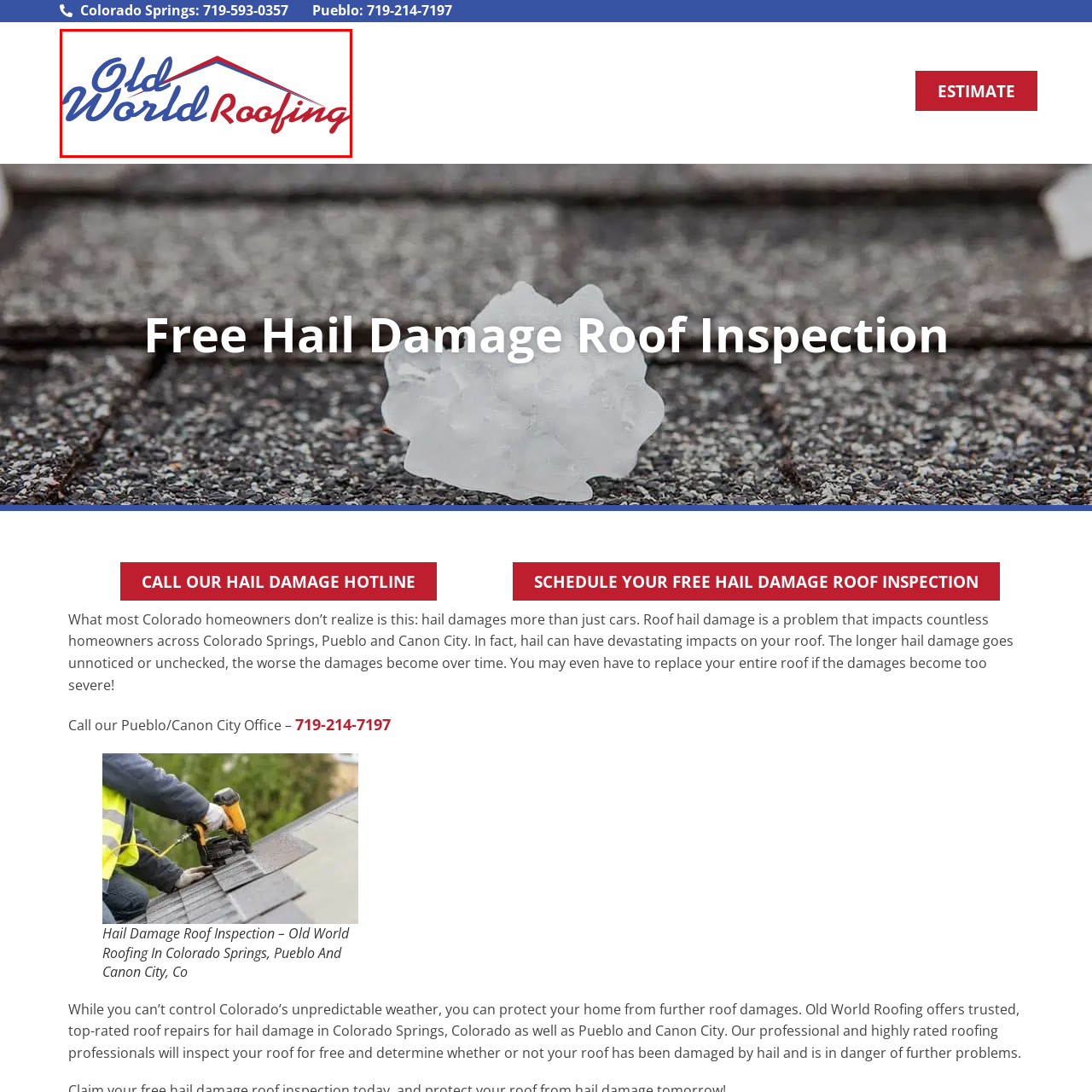What graphical element is above the text in the logo?
Look at the image enclosed by the red bounding box and give a detailed answer using the visual information available in the image.

The logo includes a sharp, stylized roof peak above the text, which is a graphical element representative of the roofing industry.